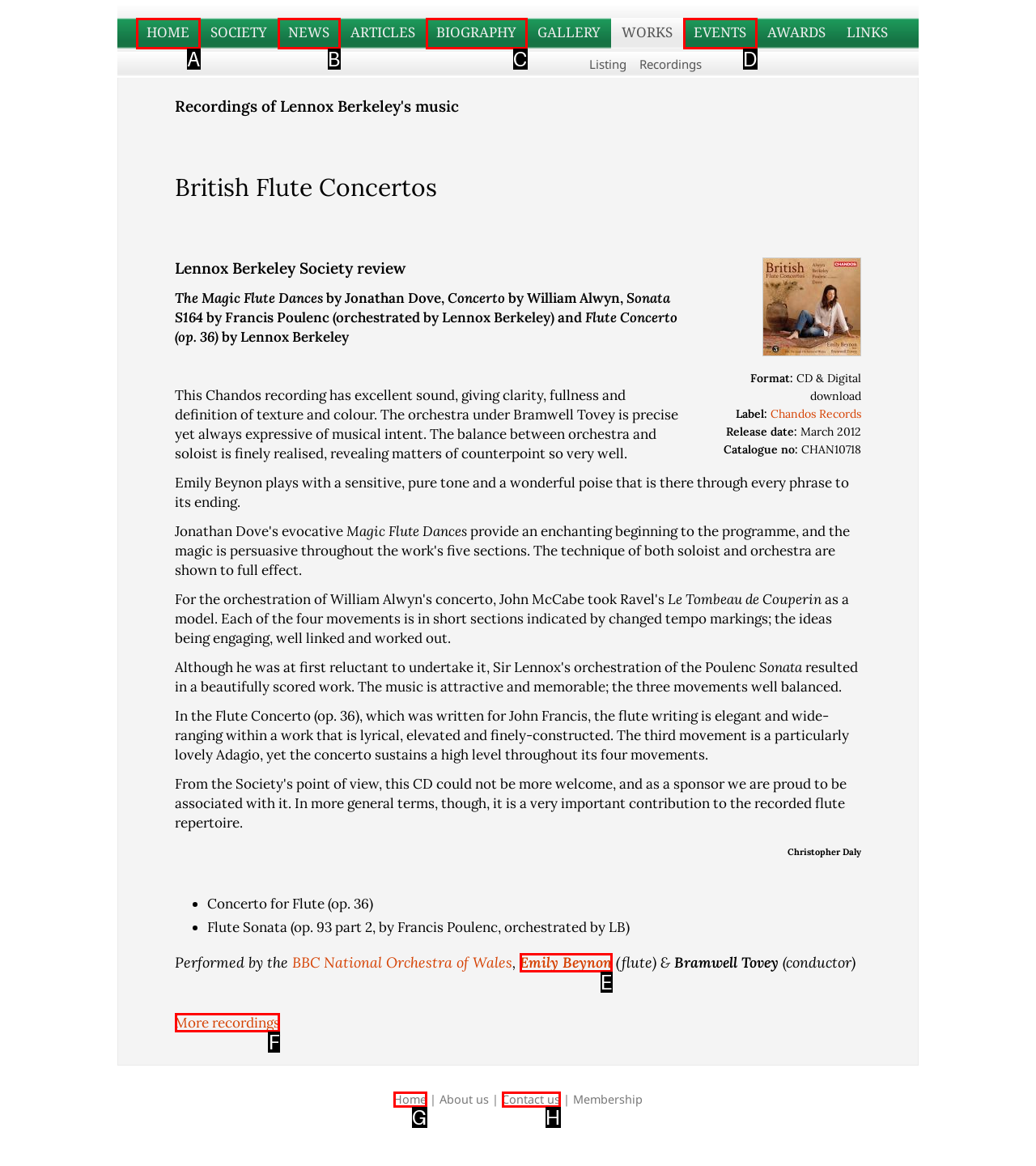Tell me which letter corresponds to the UI element that will allow you to Go to More recordings. Answer with the letter directly.

F